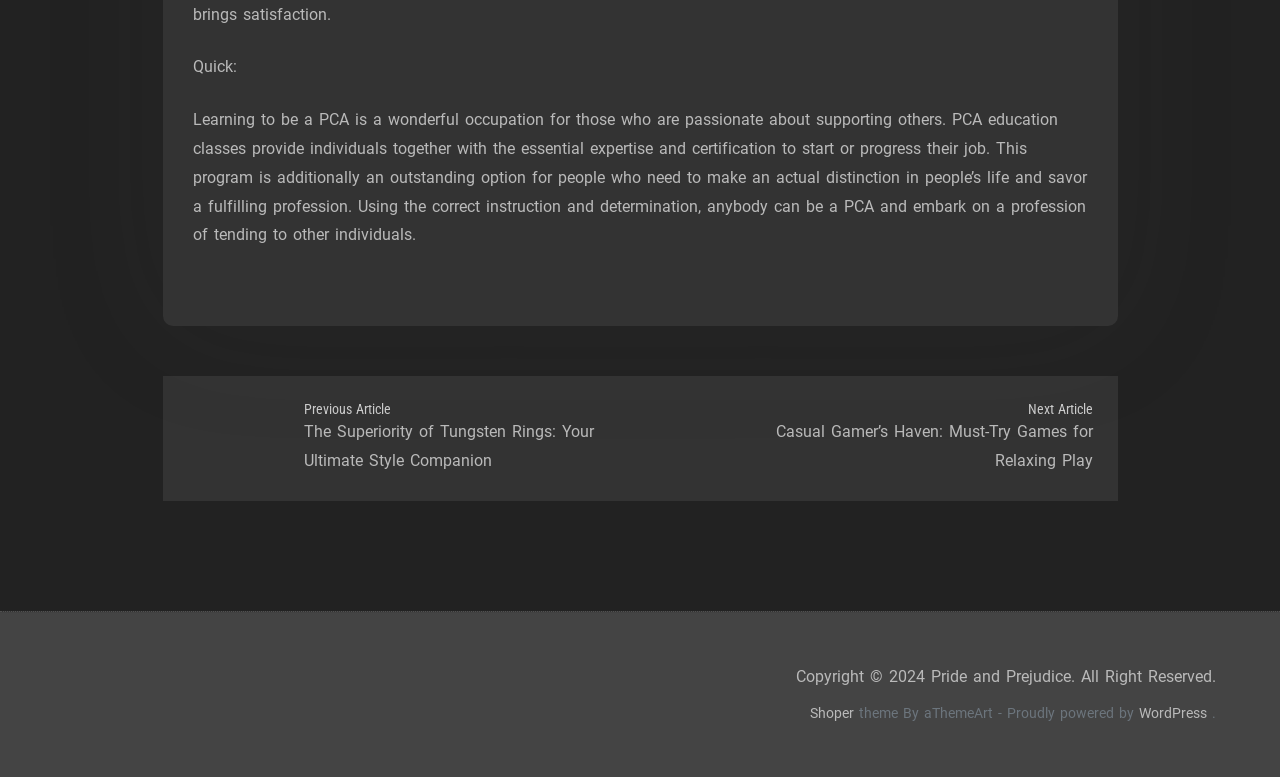Using the information in the image, could you please answer the following question in detail:
What is the platform powering the website?

The platform powering the website is WordPress, as indicated by the link with the text 'WordPress' at the bottom of the webpage.